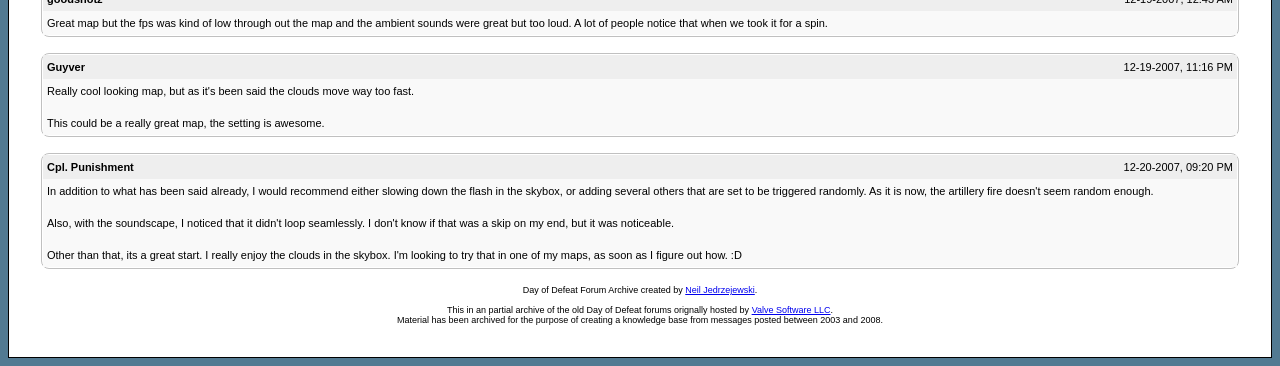What is the time period of the messages in the archive?
Please use the image to provide a one-word or short phrase answer.

2003-2008